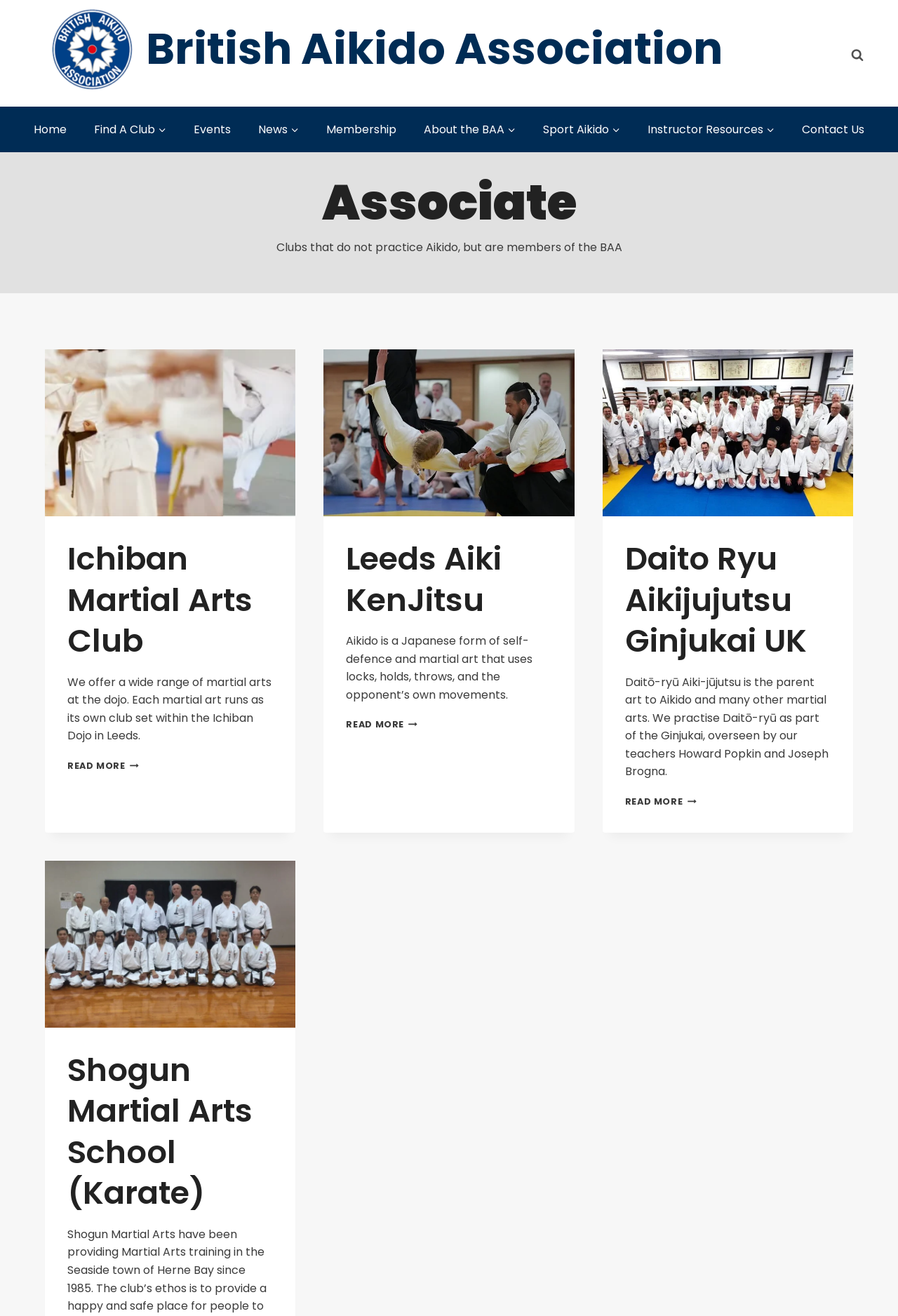Pinpoint the bounding box coordinates of the clickable element needed to complete the instruction: "Go to the home page". The coordinates should be provided as four float numbers between 0 and 1: [left, top, right, bottom].

[0.031, 0.086, 0.08, 0.11]